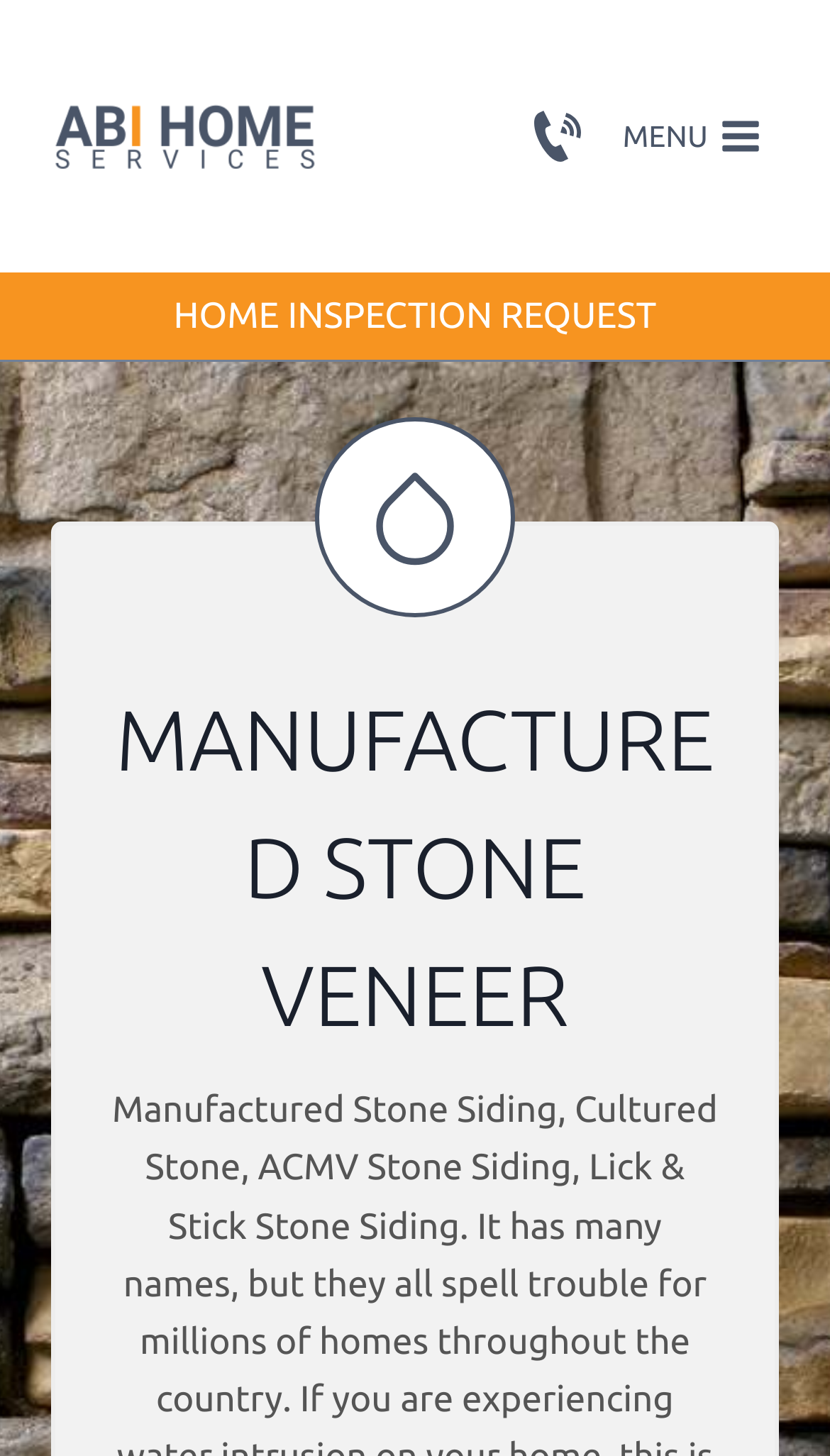Using the given element description, provide the bounding box coordinates (top-left x, top-left y, bottom-right x, bottom-right y) for the corresponding UI element in the screenshot: HOME INSPECTION REQUEST

[0.165, 0.187, 0.835, 0.247]